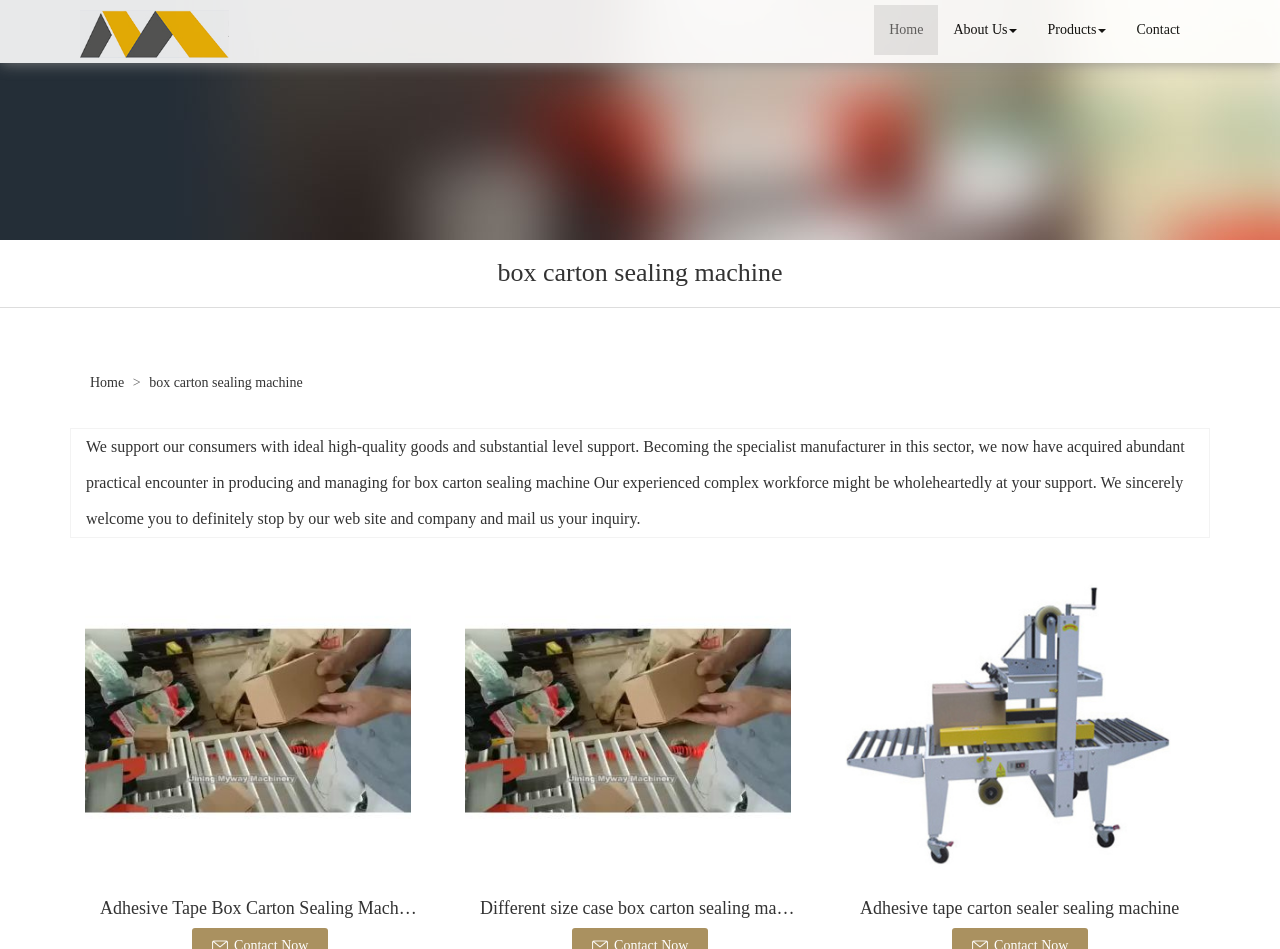What is the purpose of the company?
Please interpret the details in the image and answer the question thoroughly.

I read the static text on the webpage, which states 'We support our consumers with ideal high-quality goods and substantial level support.' This suggests that the company's purpose is to provide high-quality goods and support to its consumers.